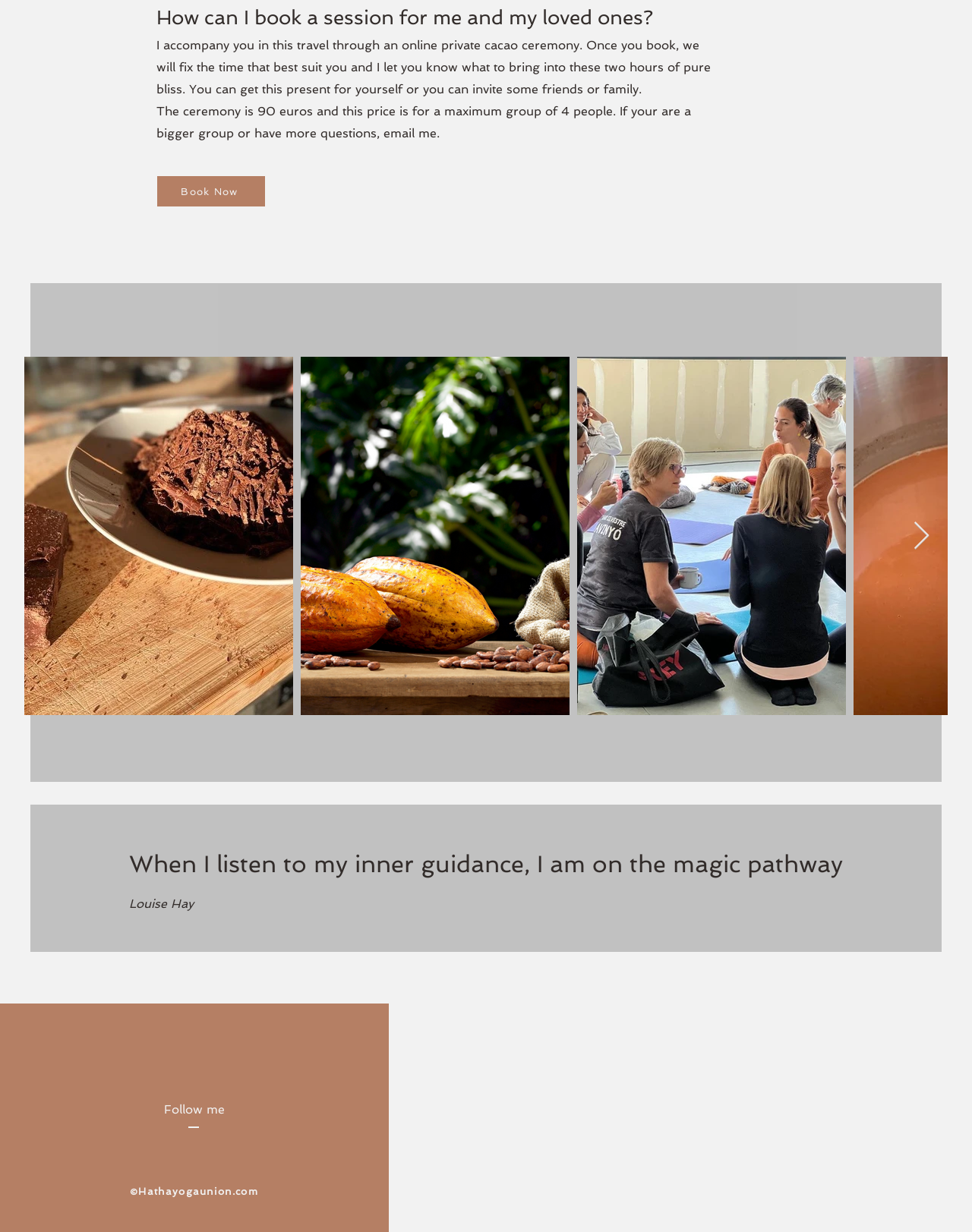Using the element description provided, determine the bounding box coordinates in the format (top-left x, top-left y, bottom-right x, bottom-right y). Ensure that all values are floating point numbers between 0 and 1. Element description: aria-label="17959532912142775.jpg"

[0.594, 0.29, 0.87, 0.58]